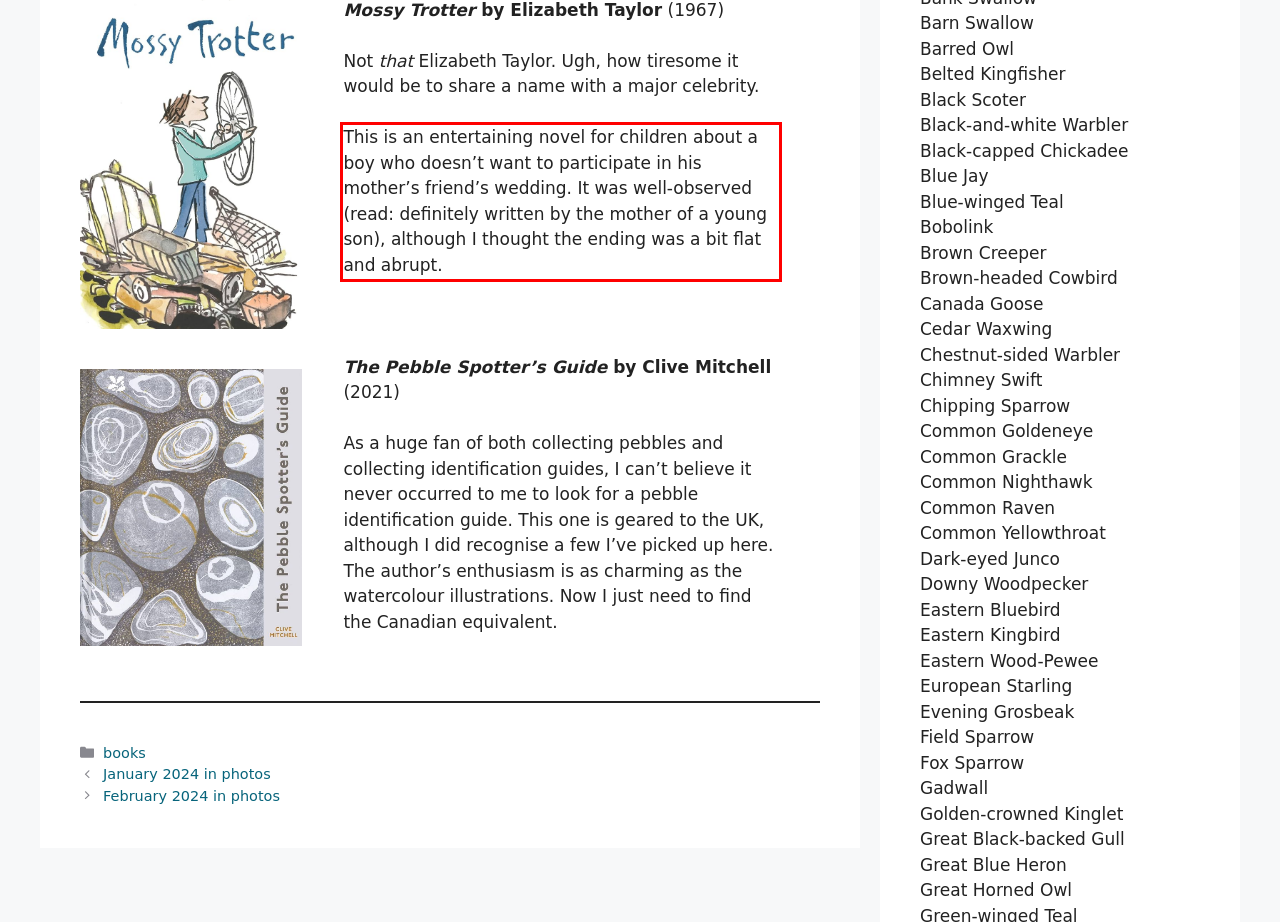You are given a screenshot of a webpage with a UI element highlighted by a red bounding box. Please perform OCR on the text content within this red bounding box.

This is an entertaining novel for children about a boy who doesn’t want to participate in his mother’s friend’s wedding. It was well-observed (read: definitely written by the mother of a young son), although I thought the ending was a bit flat and abrupt.